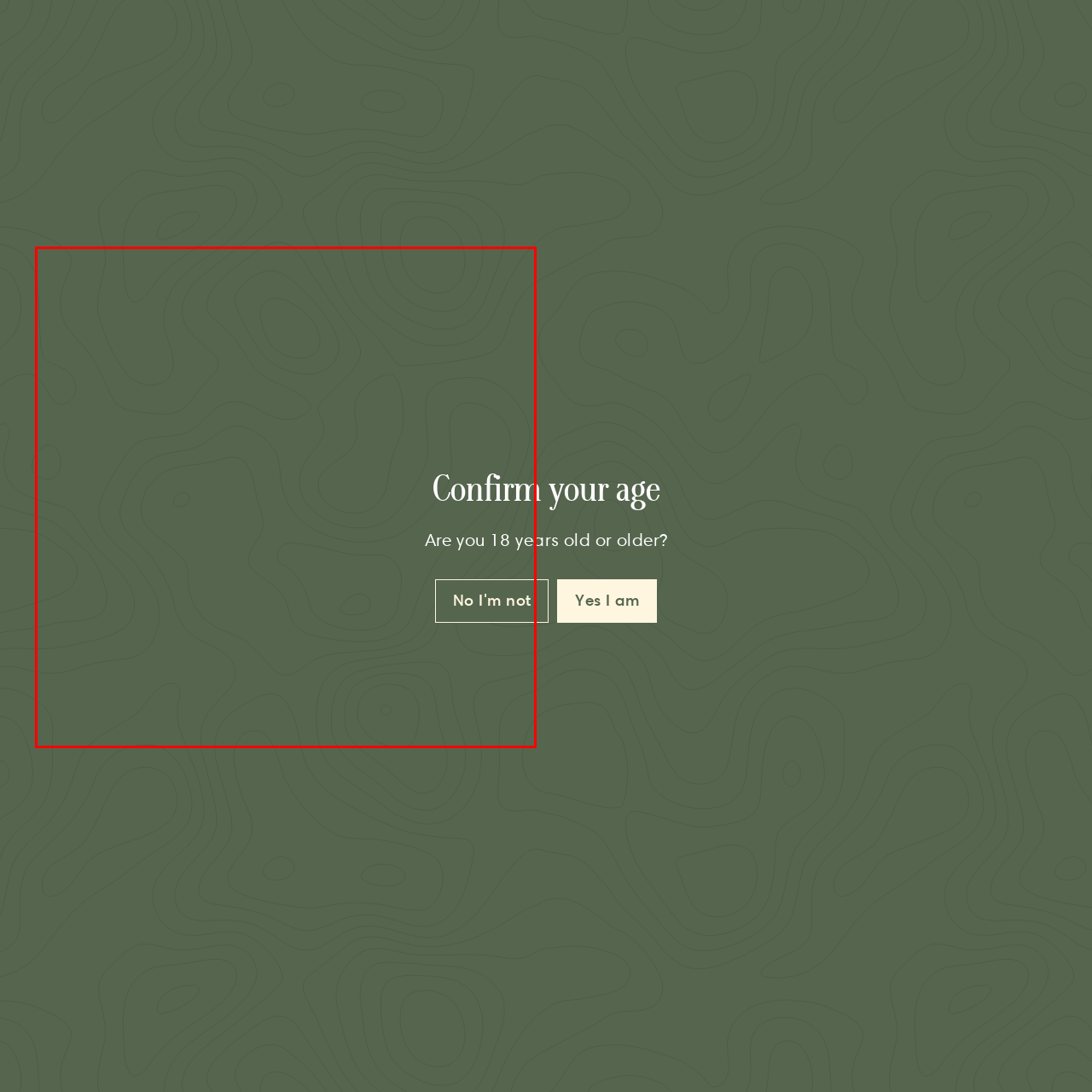Thoroughly describe the scene captured inside the red-bordered image.

The image displays a prominent age verification prompt set against a textured, earthy green background, creating an inviting yet serious atmosphere. At the top, the heading "Confirm your age" is presented in an elegant font, clearly indicating the purpose of the message. Below, a question posed asks, "Are you 18 years old or older?" This direct inquiry is essential for compliance with legal age restrictions concerning alcohol purchases. 

Two options are provided beneath the question, encouraging interaction: the button labeled "No I'm not" and a default affirmative response. The overall design balances aesthetics with functionality, ensuring users understand that age verification is necessary before proceeding to explore further offerings, such as wines or spirits from the featured product range. This context aligns with the user's experience on the Goodwood Cellars website.